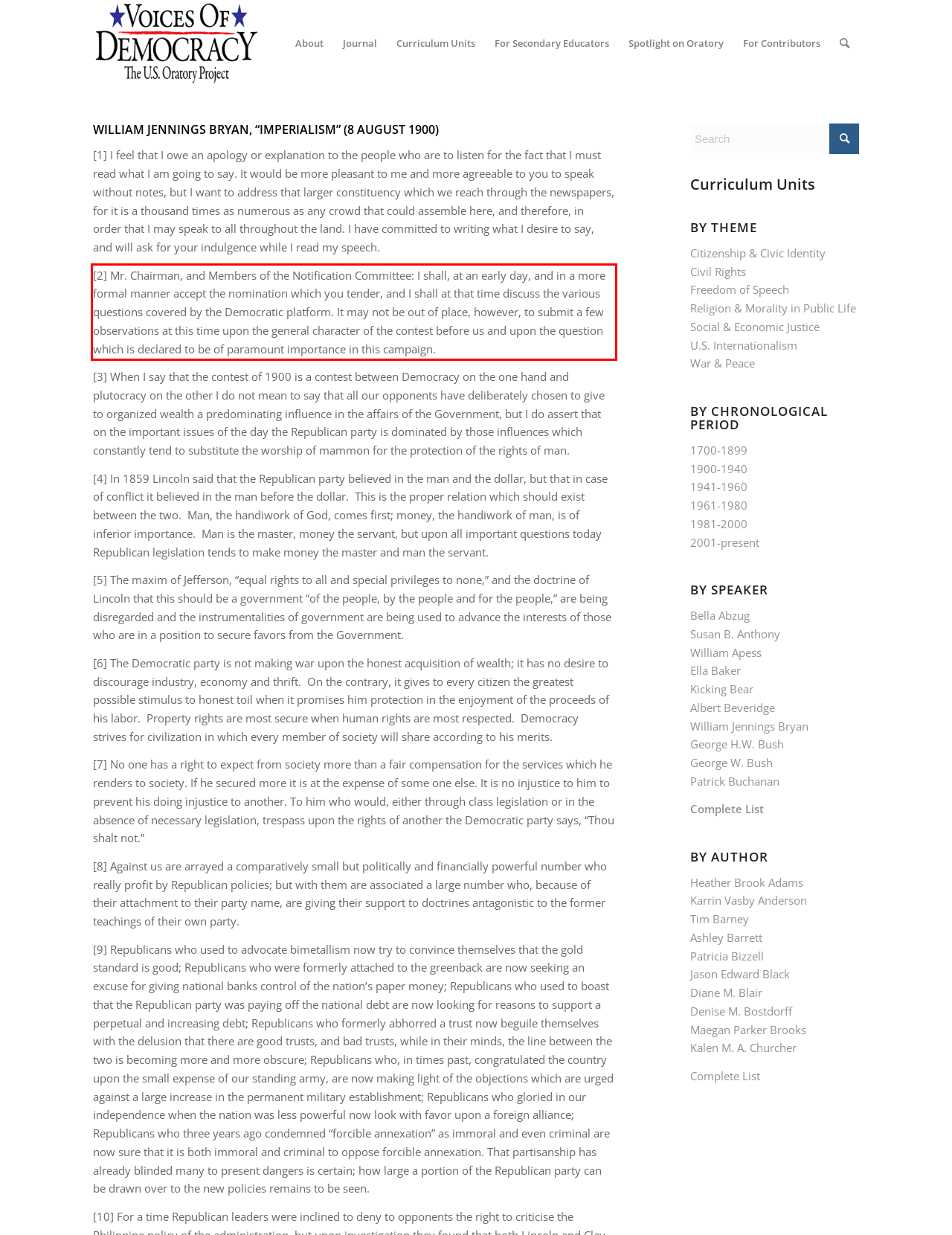Please use OCR to extract the text content from the red bounding box in the provided webpage screenshot.

[2] Mr. Chairman, and Members of the Notification Committee: I shall, at an early day, and in a more formal manner accept the nomination which you tender, and I shall at that time discuss the various questions covered by the Democratic platform. It may not be out of place, however, to submit a few observations at this time upon the general character of the contest before us and upon the question which is declared to be of paramount importance in this campaign.